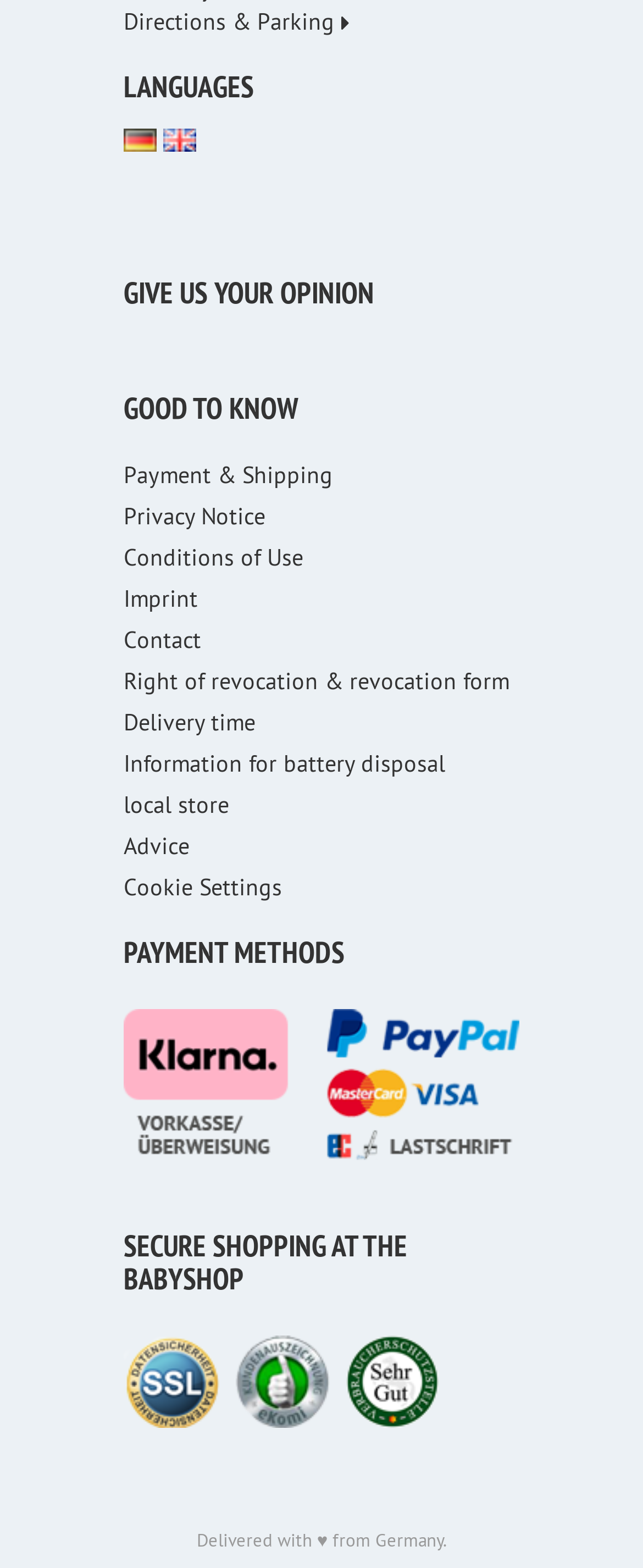Locate the bounding box of the UI element described by: "Payment & Shipping" in the given webpage screenshot.

[0.192, 0.292, 0.808, 0.313]